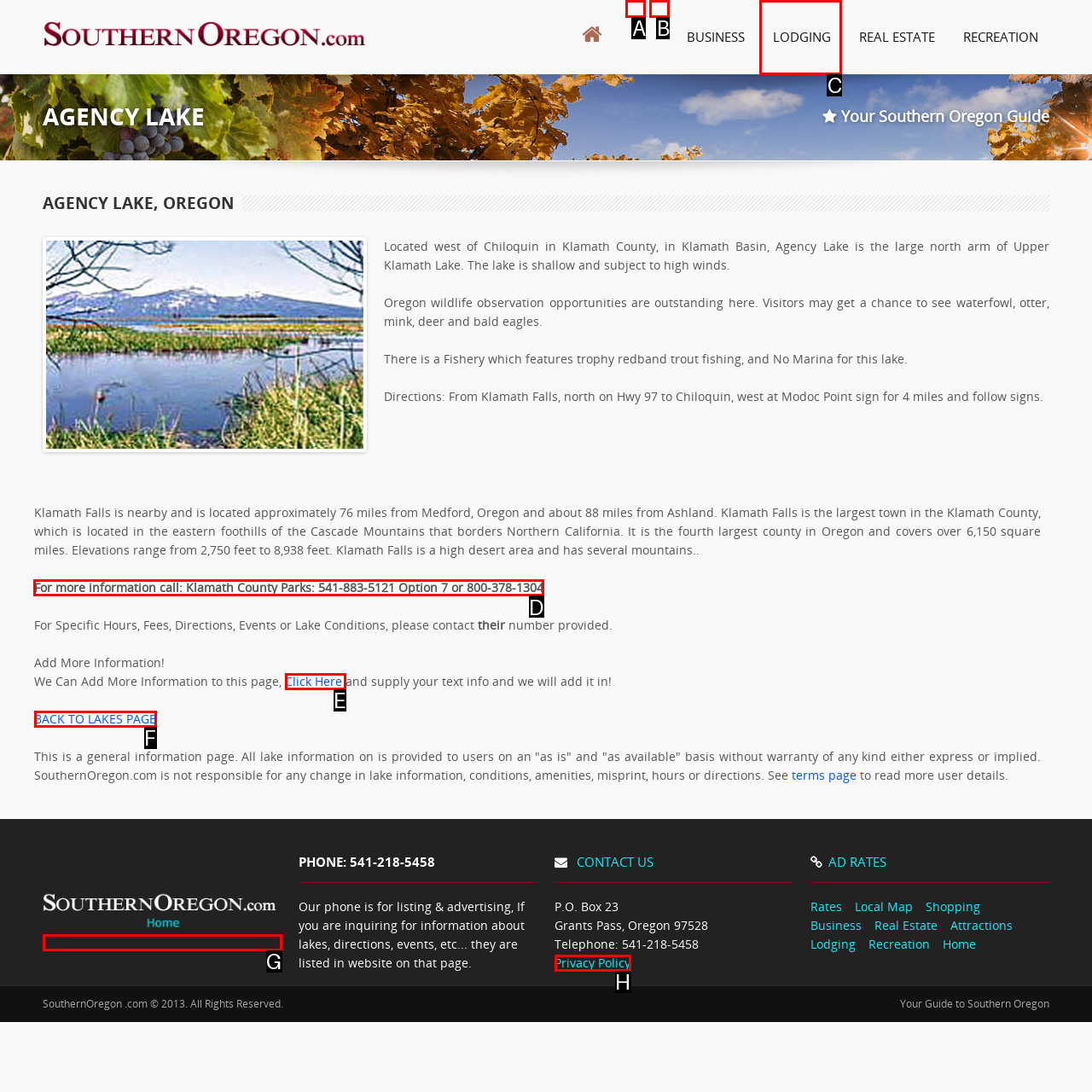Tell me the letter of the UI element to click in order to accomplish the following task: Contact Klamath County Parks
Answer with the letter of the chosen option from the given choices directly.

D